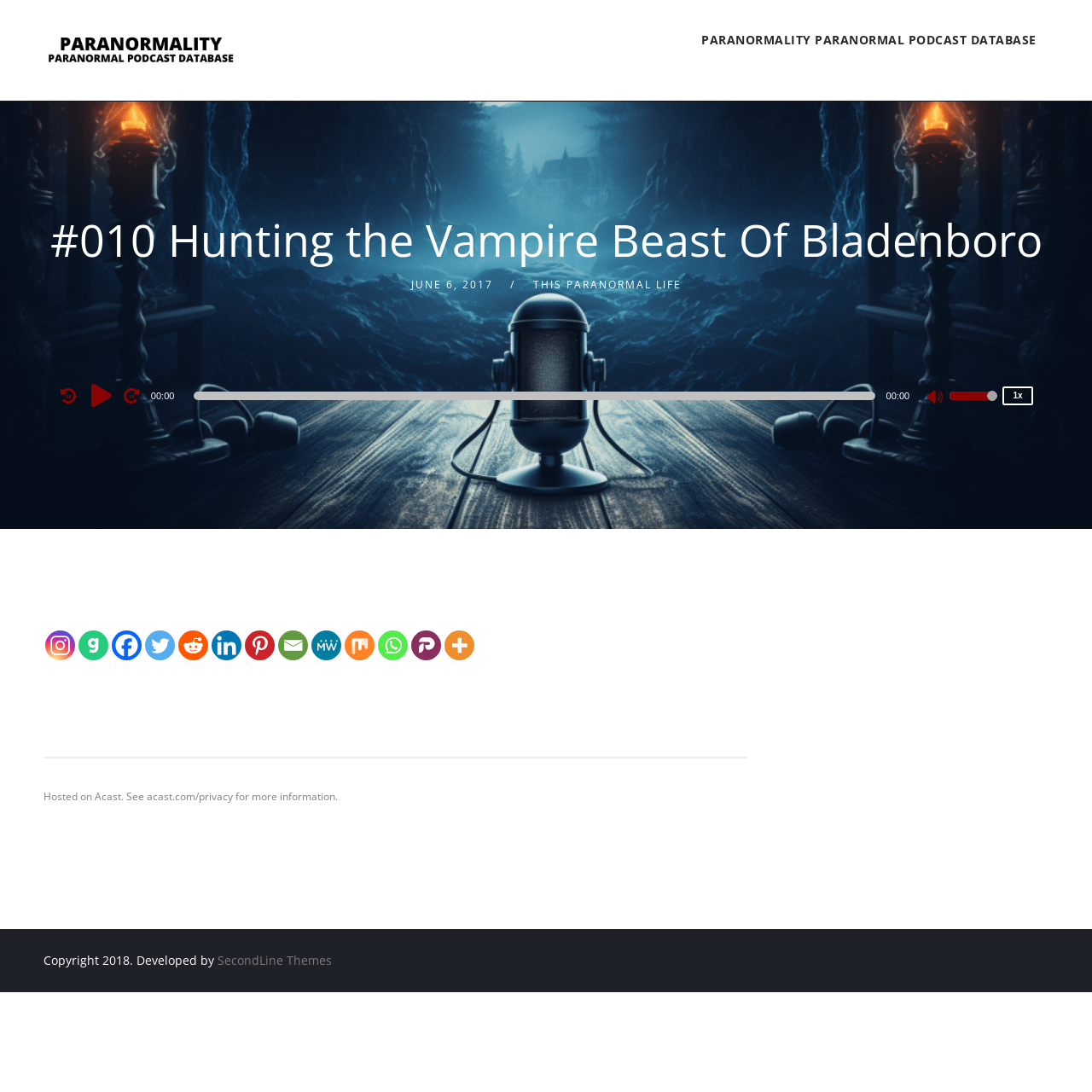Illustrate the webpage thoroughly, mentioning all important details.

This webpage is about an episode of a paranormal podcast, "Hunting the Vampire Beast of Bladenboro". At the top, there is a heading "Paranormality Radio" with an image and a link to the podcast's homepage. Below it, there is a link to the podcast's database.

The main content of the webpage is divided into two sections. On the left, there is a heading "#010 Hunting the Vampire Beast Of Bladenboro" with a date "JUNE 6, 2017" and a link to "THIS PARANORMAL LIFE". Below it, there is an audio player with controls such as play, mute, and volume adjustment. The audio player also displays the current time and allows users to adjust the playback speed.

On the right, there is a brief description of the podcast episode, which tells the story of a small town terrorized by a creature known as the Vampire Beast of Bladenboro. The description is followed by a separator line and then a note about the podcast being hosted on Acast, with a link to the Acast privacy policy.

At the bottom of the webpage, there are social media links to various platforms such as Instagram, Facebook, Twitter, and more. There is also a copyright notice with a link to the developer of the webpage, SecondLine Themes.